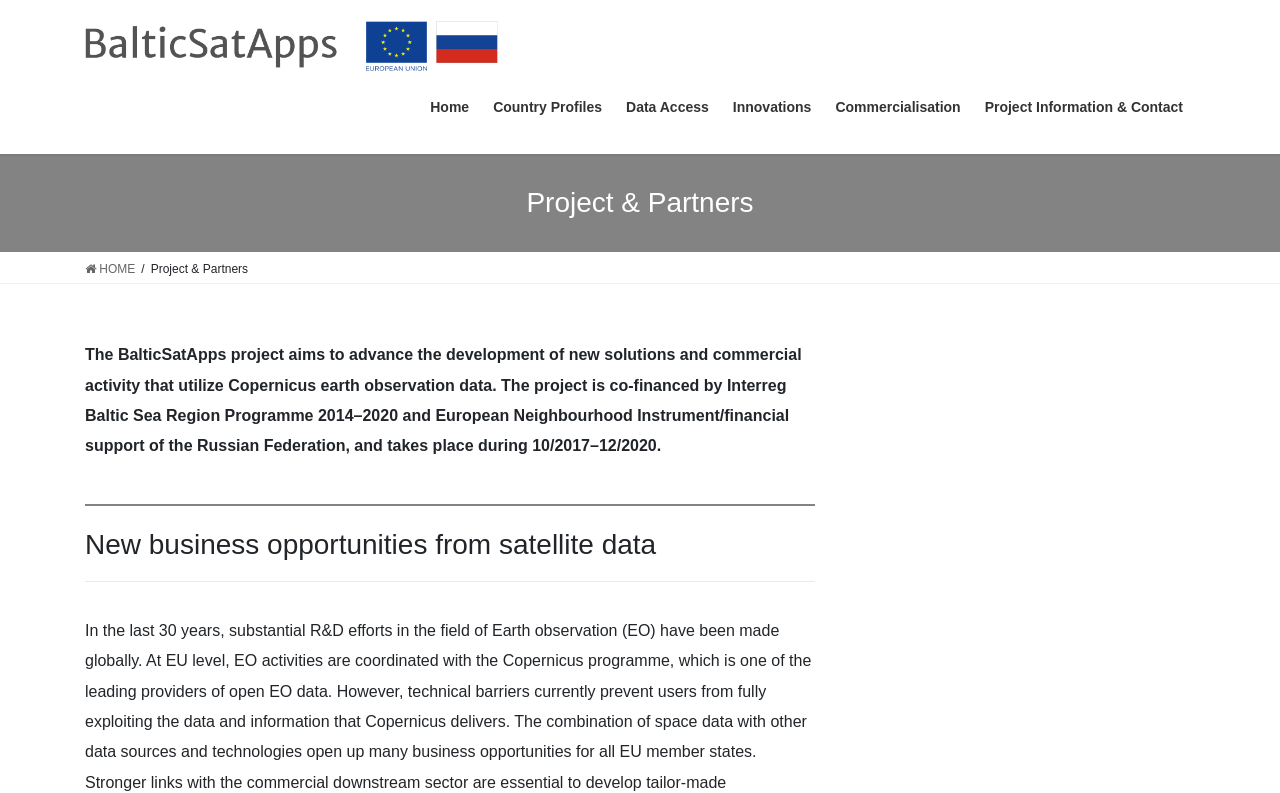Give a one-word or one-phrase response to the question:
What is the name of the programme that co-finances the project?

Interreg Baltic Sea Region Programme